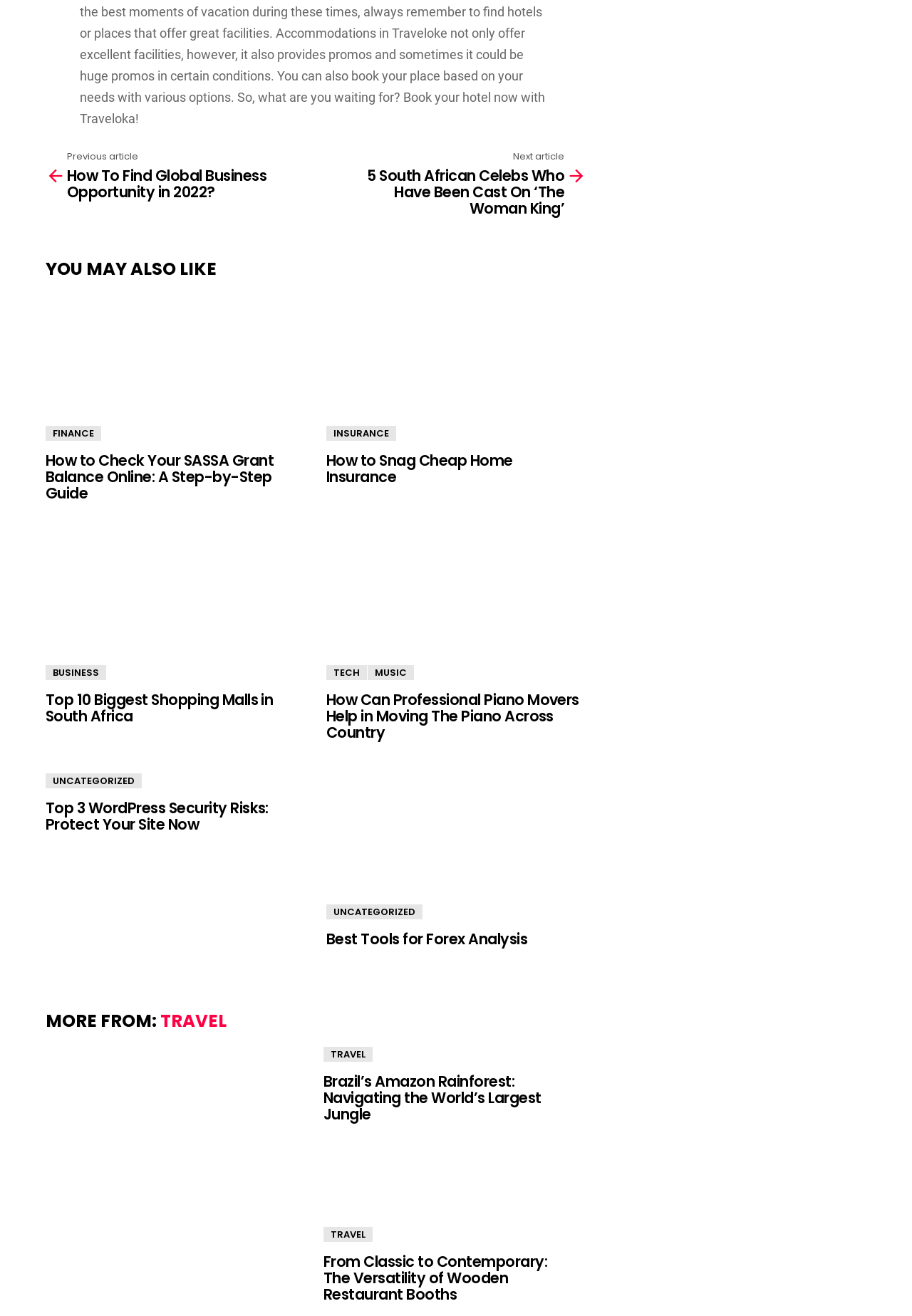Highlight the bounding box coordinates of the element that should be clicked to carry out the following instruction: "View 'Brazil’s Amazon Rainforest: Navigating the World’s Largest Jungle'". The coordinates must be given as four float numbers ranging from 0 to 1, i.e., [left, top, right, bottom].

[0.355, 0.807, 0.62, 0.853]